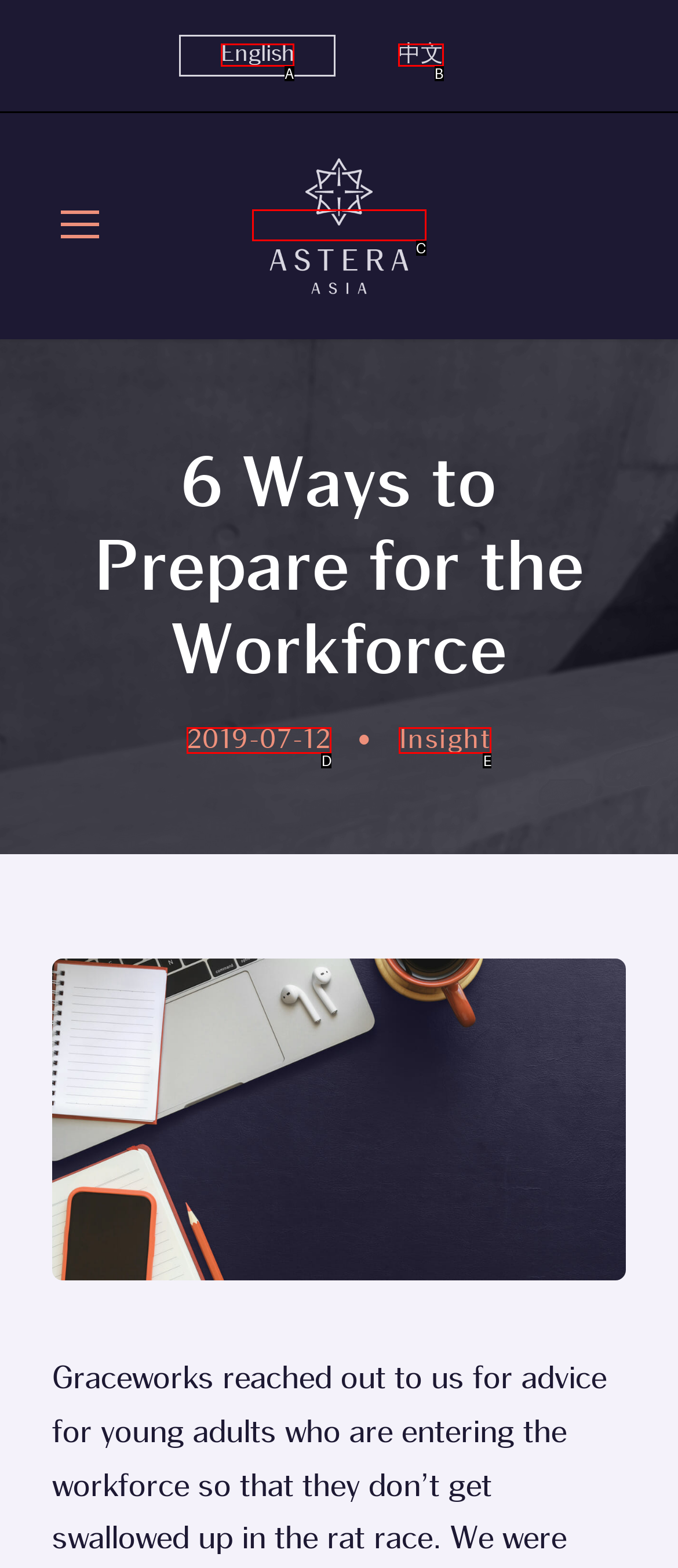Select the option that aligns with the description: title="Astera Asia Logo"
Respond with the letter of the correct choice from the given options.

C